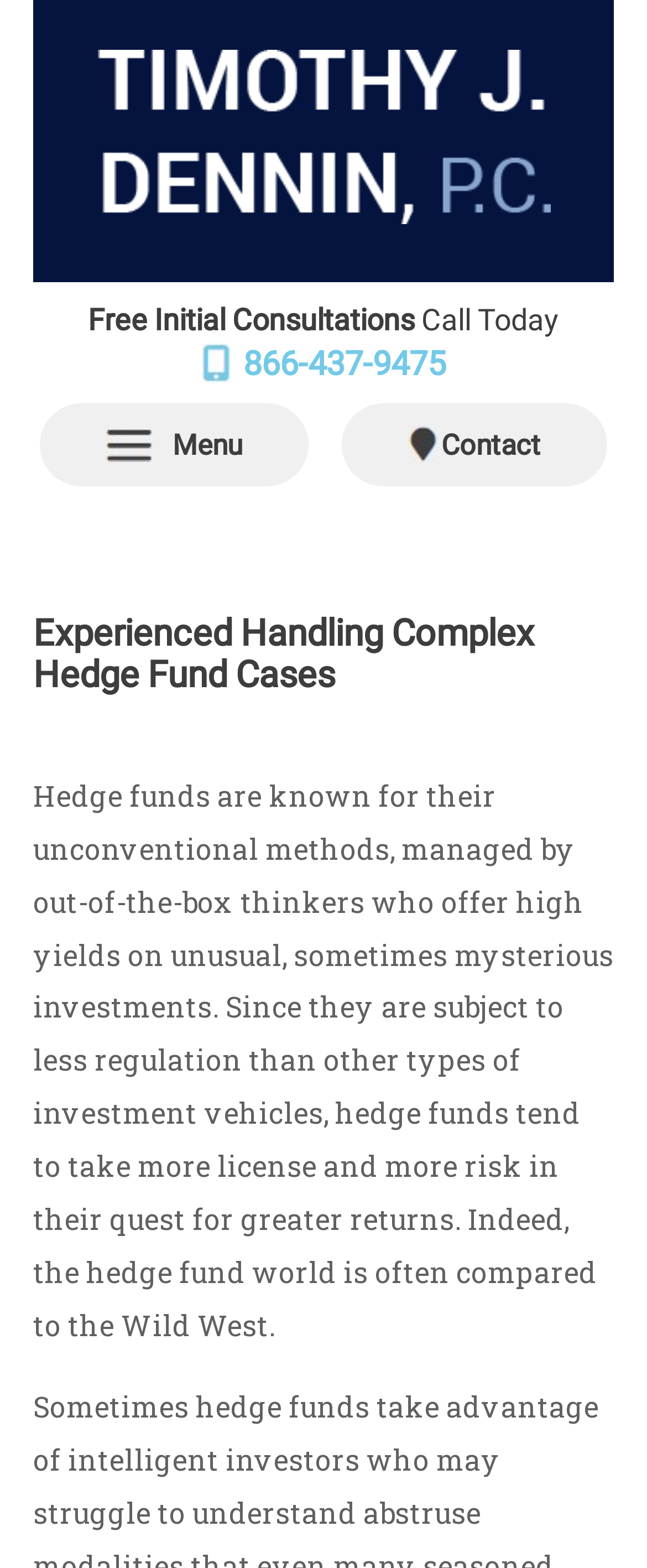Analyze and describe the webpage in a detailed narrative.

The webpage is about Timothy J. Dennin, P.C., a New York City-based attorney who specializes in hedge fund fraud cases. At the top of the page, there is a logo and a link to the law firm's name, "Timothy J. Dennin, P.C.", which is positioned in the top-left corner. 

Below the logo, there are two lines of text. The first line reads "Free Initial Consultations" and is located near the top-left corner. The second line, "Call Today", is positioned to the right of the first line. 

Underneath these lines, there is a phone number, "866-437-9475", which is a clickable link. This phone number is centered on the page, slightly below the midpoint. 

To the left of the phone number, there is a link to "Menu", and to the right, there is a link to "Contact". These links are positioned near the top-right corner of the page.

The main content of the page starts with a heading that reads "Experienced Handling Complex Hedge Fund Cases", which is located near the top-center of the page. Below this heading, there is a paragraph of text that describes hedge funds and their investment strategies. This paragraph takes up most of the page's content area.